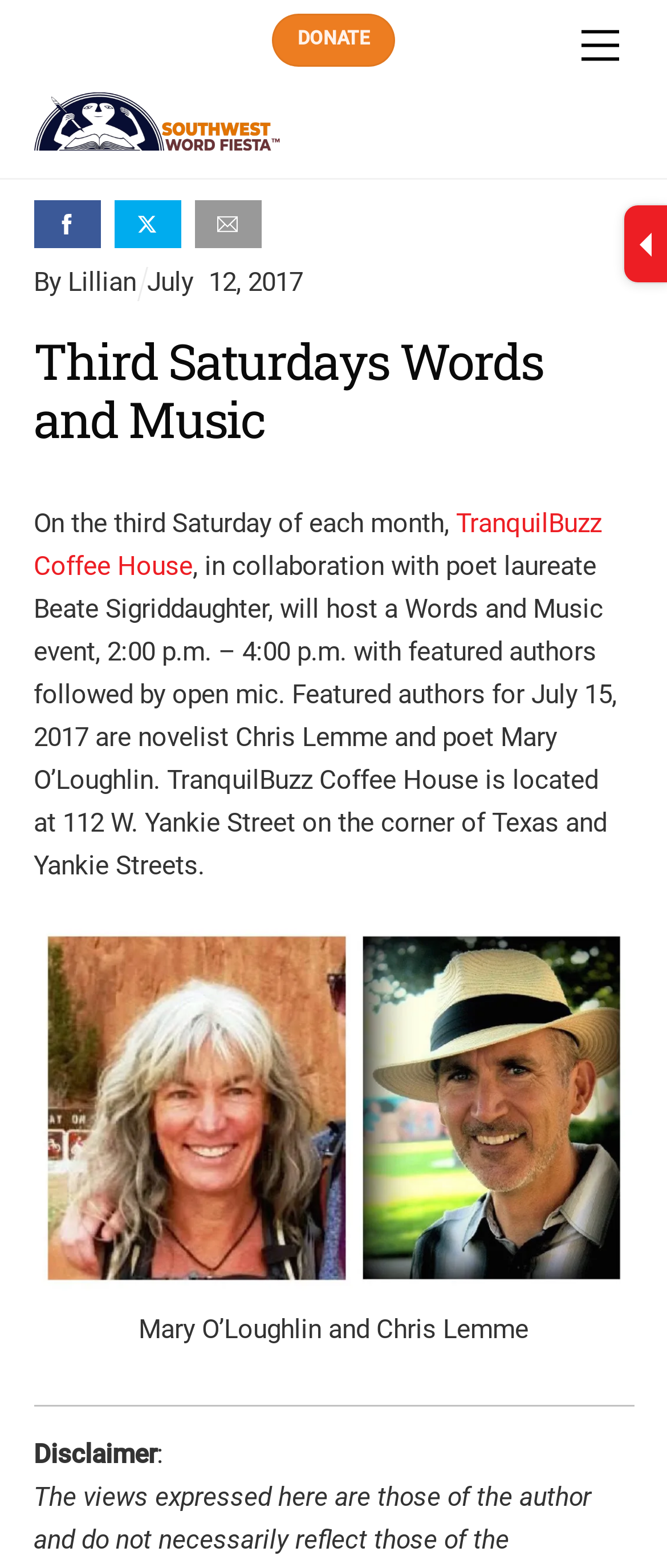Provide an in-depth caption for the contents of the webpage.

The webpage is about the "Third Saturdays Words and Music" event, hosted by TranquilBuzz Coffee House in collaboration with poet laureate Beate Sigriddaughter. 

At the top of the page, there are three links: "DONATE" on the left, "Menu" on the right, and "Southwest Word Fiesta™" with an accompanying image on the left. 

Below these links, there are three social media links: "Facebook", "Twitter", and "Email", each with an accompanying image. 

To the right of these social media links, there is a section with the author's name "Lillian" and a date "July 12, 2017". 

The main content of the page starts with a heading "Third Saturdays Words and Music" followed by a description of the event, which takes place on the third Saturday of each month. The event features authors followed by an open mic session. 

The featured authors for the event are novelist Chris Lemme and poet Mary O'Loughlin. The location of the event is TranquilBuzz Coffee House, situated at 112 W. Yankie Street on the corner of Texas and Yankie Streets. 

Below the event description, there is a large image of the featured authors, Mary O'Loughlin and Chris Lemme, with a caption. 

At the bottom of the page, there is a "Disclaimer" section.